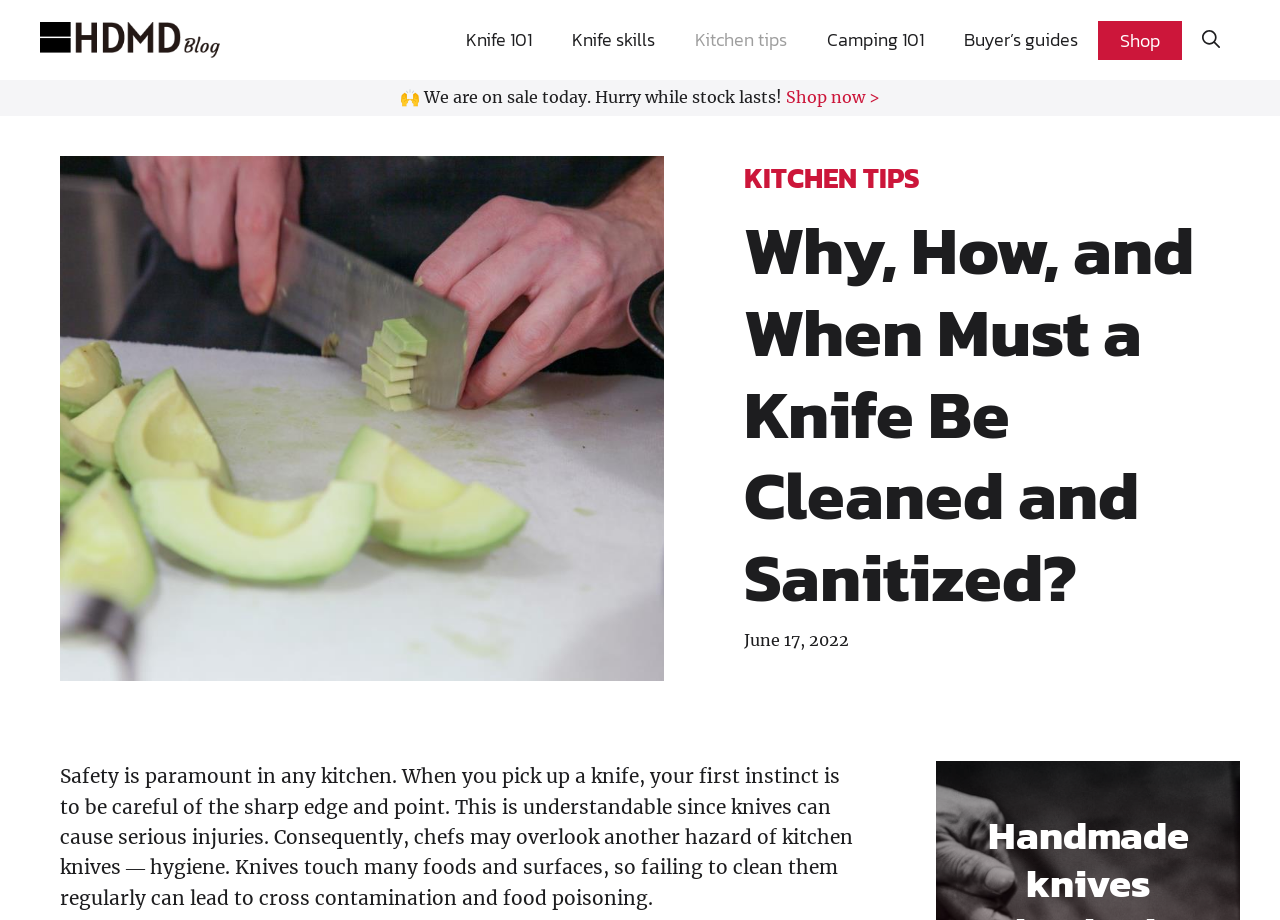Based on the element description: "Knife 101", identify the UI element and provide its bounding box coordinates. Use four float numbers between 0 and 1, [left, top, right, bottom].

[0.348, 0.022, 0.431, 0.065]